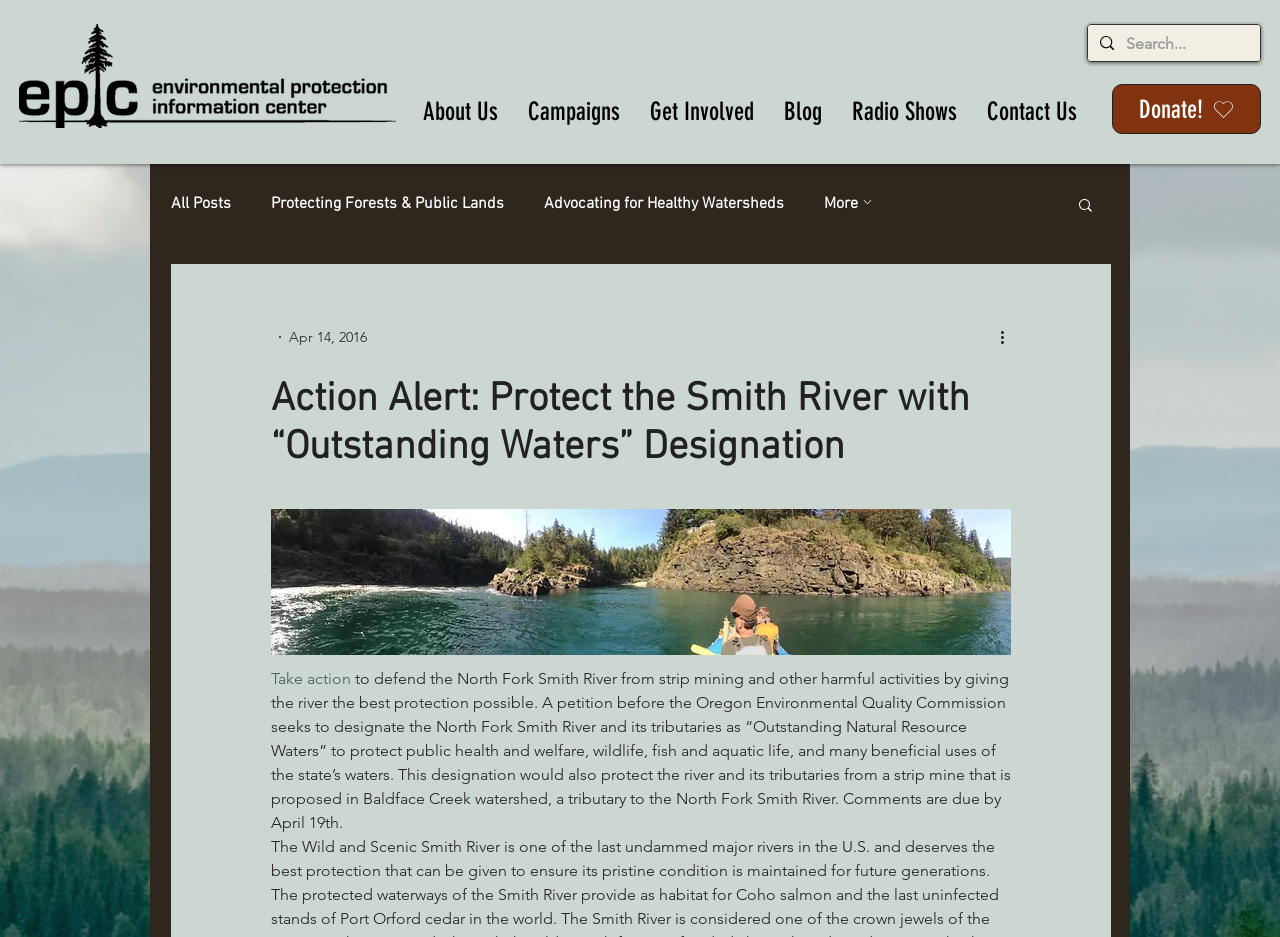Give a comprehensive overview of the webpage, including key elements.

The webpage is focused on an action alert to protect the Smith River. At the top left, there is a logo image of EPIC 2021 Letterhead. To the right of the logo, there is a search bar with a magnifying glass icon. Below the search bar, there is a navigation menu with links to "About Us", "Campaigns", "Get Involved", "Blog", "Radio Shows", and "Contact Us". 

On the top right, there is a "Donate!" button. Below the navigation menu, there is a secondary navigation menu with links to "All Posts", "Protecting Forests & Public Lands", "Advocating for Healthy Watersheds", and "More". The "More" link has a dropdown arrow icon.

The main content of the webpage is an action alert with a heading "Action Alert: Protect the Smith River with “Outstanding Waters” Designation". Below the heading, there is a button with an image of the Smith River by Amber Shelton. To the right of the button, there is a call to action link "Take action" and a paragraph of text explaining the purpose of the action alert. The text describes a petition to designate the North Fork Smith River and its tributaries as “Outstanding Natural Resource Waters” to protect public health and welfare, wildlife, fish and aquatic life, and many beneficial uses of the state’s waters. The text also mentions a proposed strip mine in Baldface Creek watershed and notes that comments are due by April 19th.